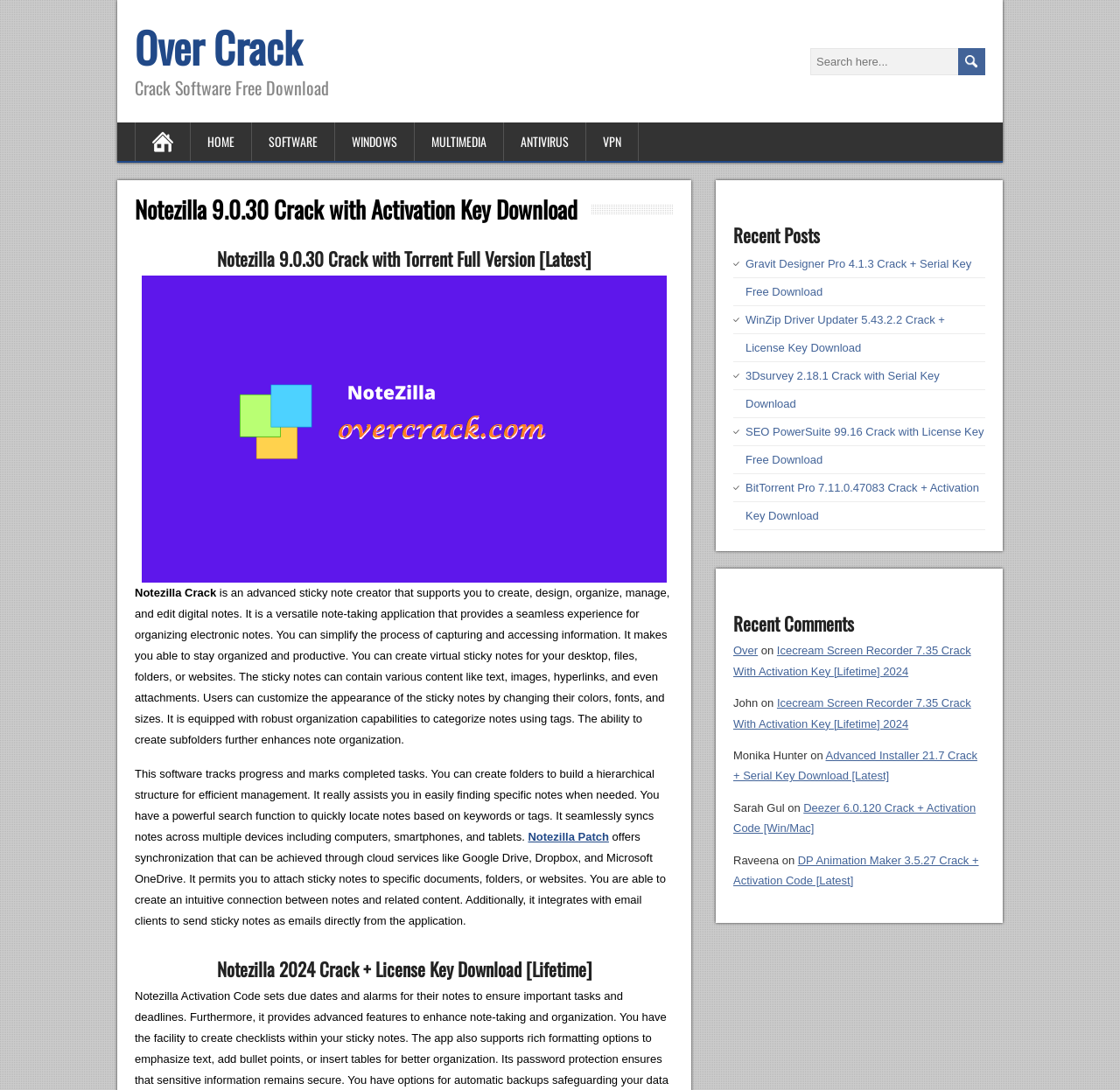Predict the bounding box of the UI element based on this description: "name="s" placeholder="Search here..."".

[0.723, 0.044, 0.88, 0.069]